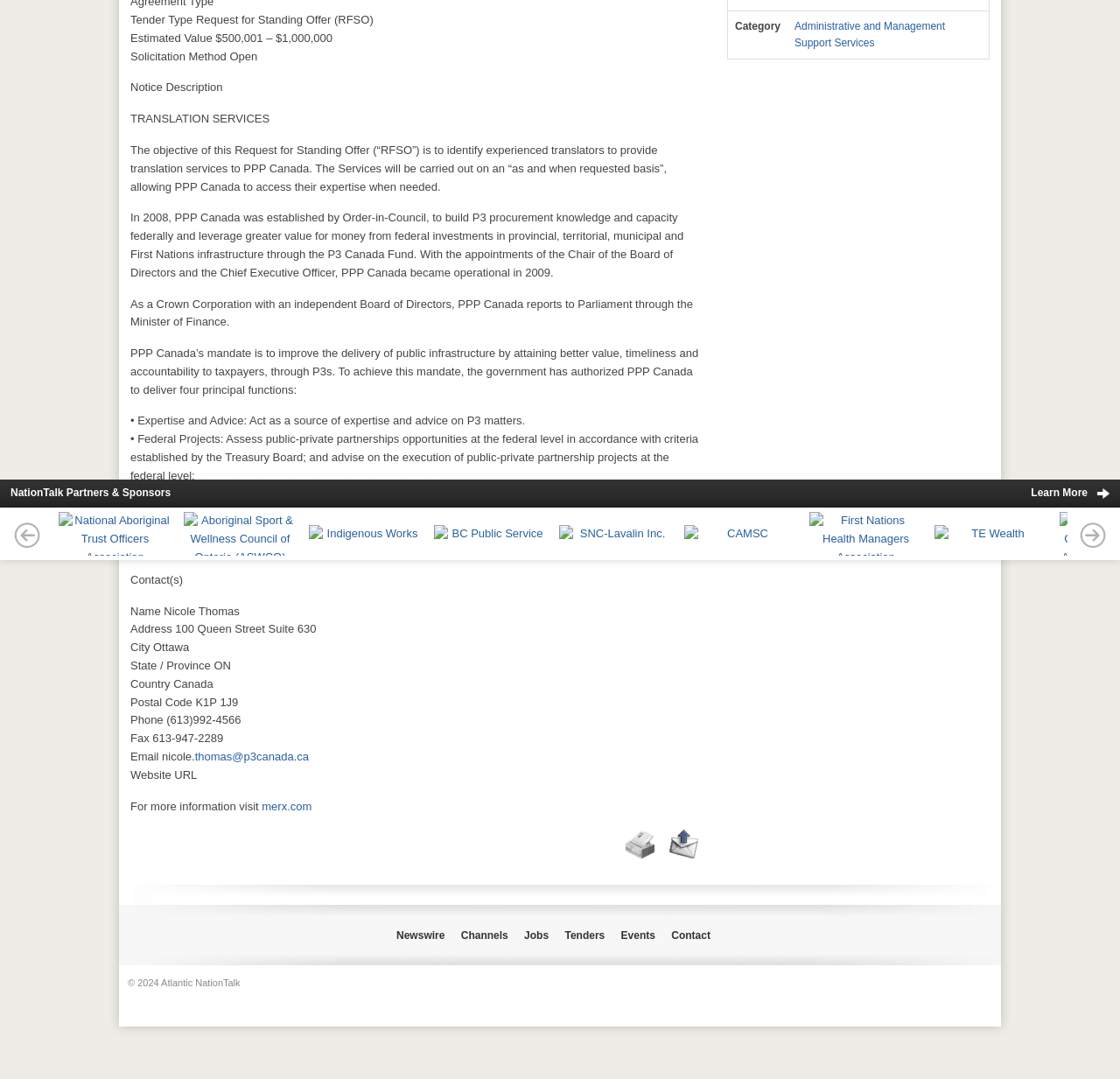Bounding box coordinates should be provided in the format (top-left x, top-left y, bottom-right x, bottom-right y) with all values between 0 and 1. Identify the bounding box for this UI element: alt="National Aboriginal Trust Officers Association"

[0.718, 0.474, 0.828, 0.515]